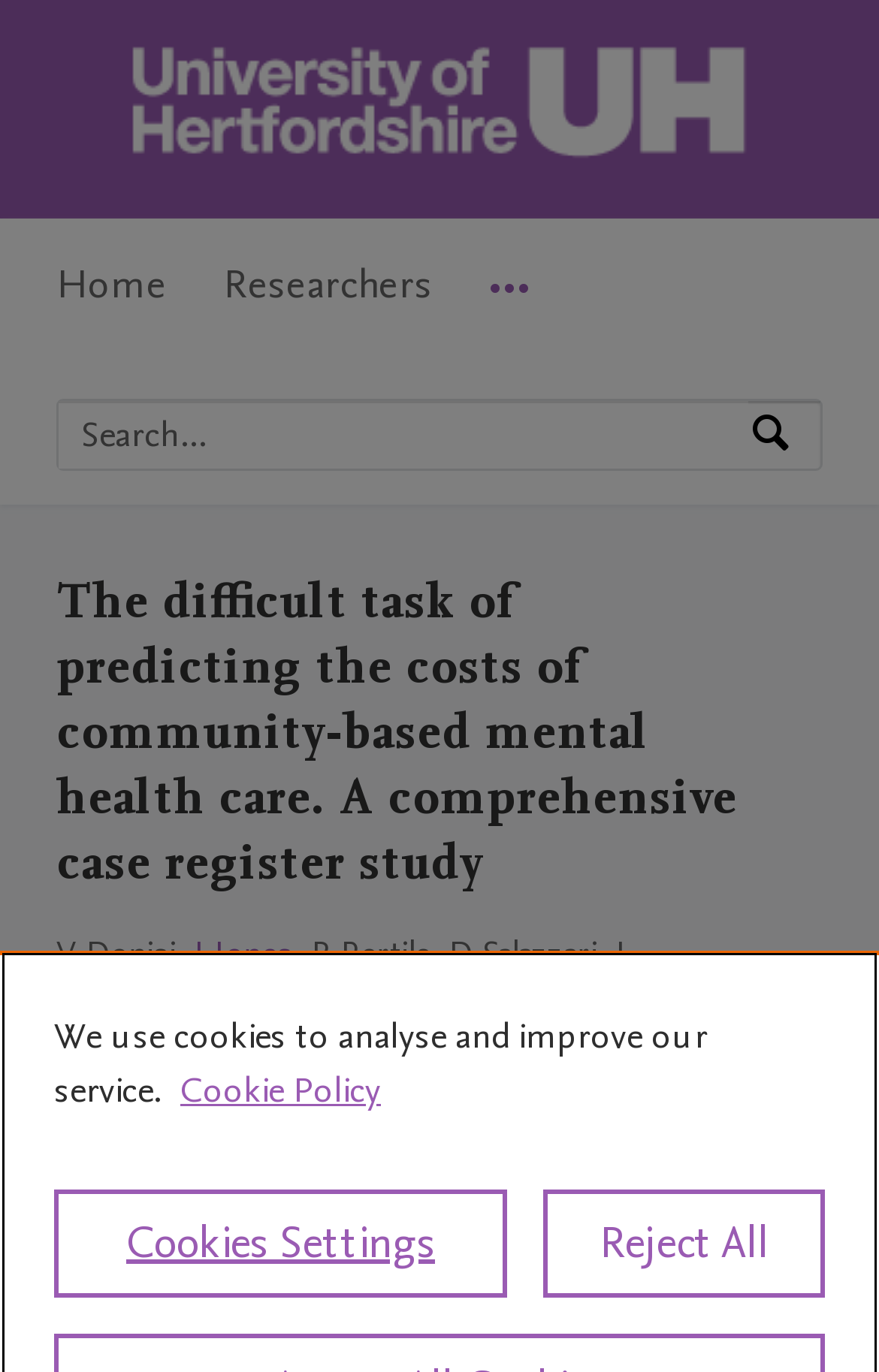Explain the features and main sections of the webpage comprehensively.

The webpage appears to be a research profile page from the University of Hertfordshire. At the top, there is a university logo and a navigation menu with links to the home page, researchers, and more navigation options. Below the navigation menu, there is a search bar with a text box and a search button, accompanied by a label "Search by expertise, name or affiliation".

The main content of the page is a research study titled "The difficult task of predicting the costs of community-based mental health care. A comprehensive case register study". The study is authored by V Donisi, J Jones, and others. There are links to the authors' affiliations, including the School of Health and Social Work, Centre for Research in Public Health and Community Care, and others.

Below the study title, there is a section labeled "Research output" with a description of the study as a "Contribution to journal" and an "Article". At the bottom of the page, there is a notice about cookies, with a link to more information and buttons to adjust cookie settings or reject all cookies.